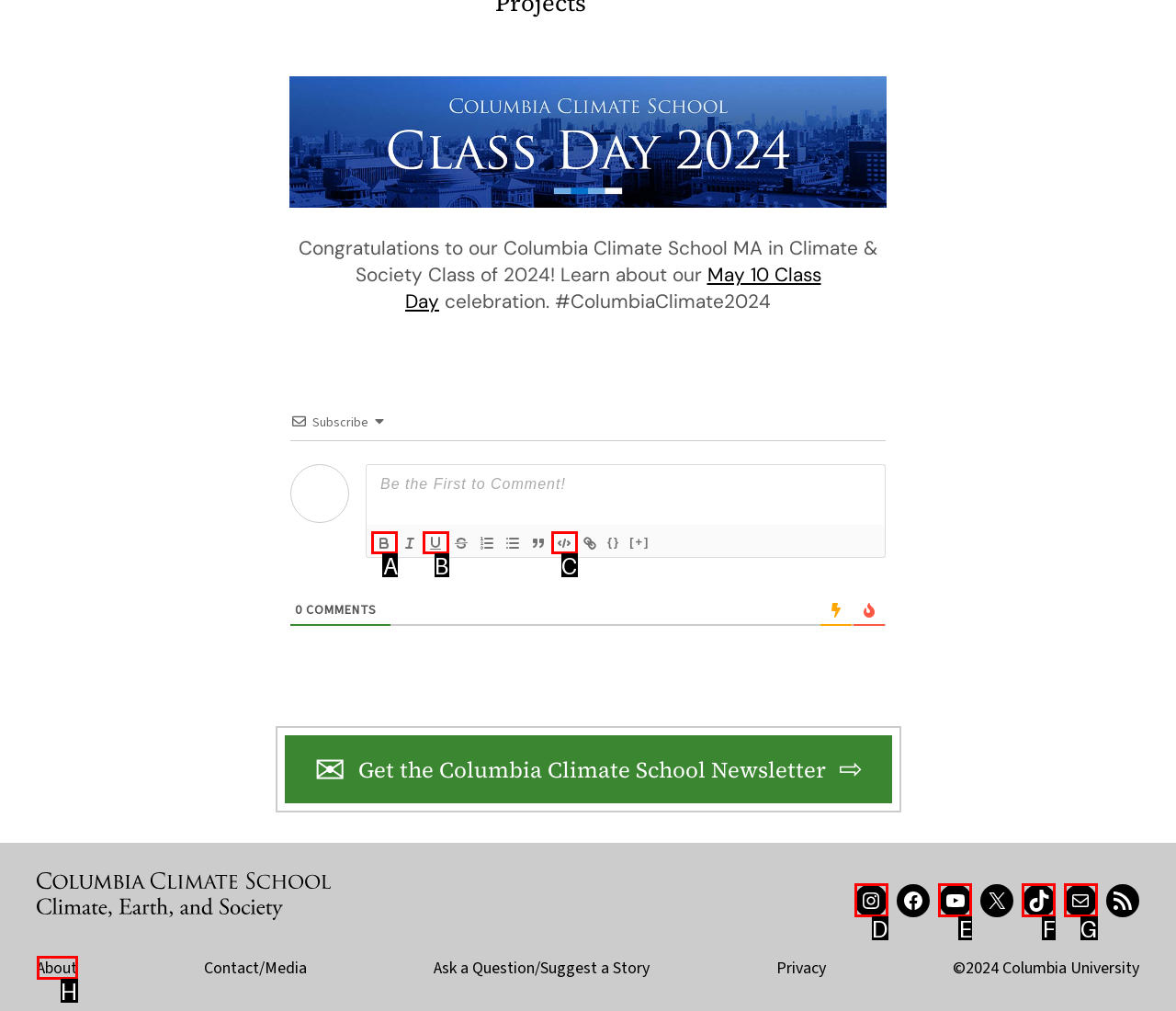For the task: Click on the Bold button, tell me the letter of the option you should click. Answer with the letter alone.

A